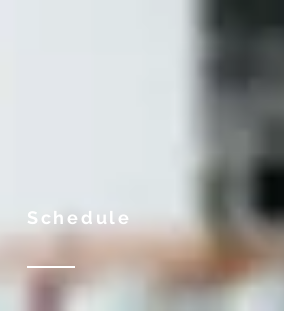Give a succinct answer to this question in a single word or phrase: 
What is the possible environment depicted in the image?

Office or workspace